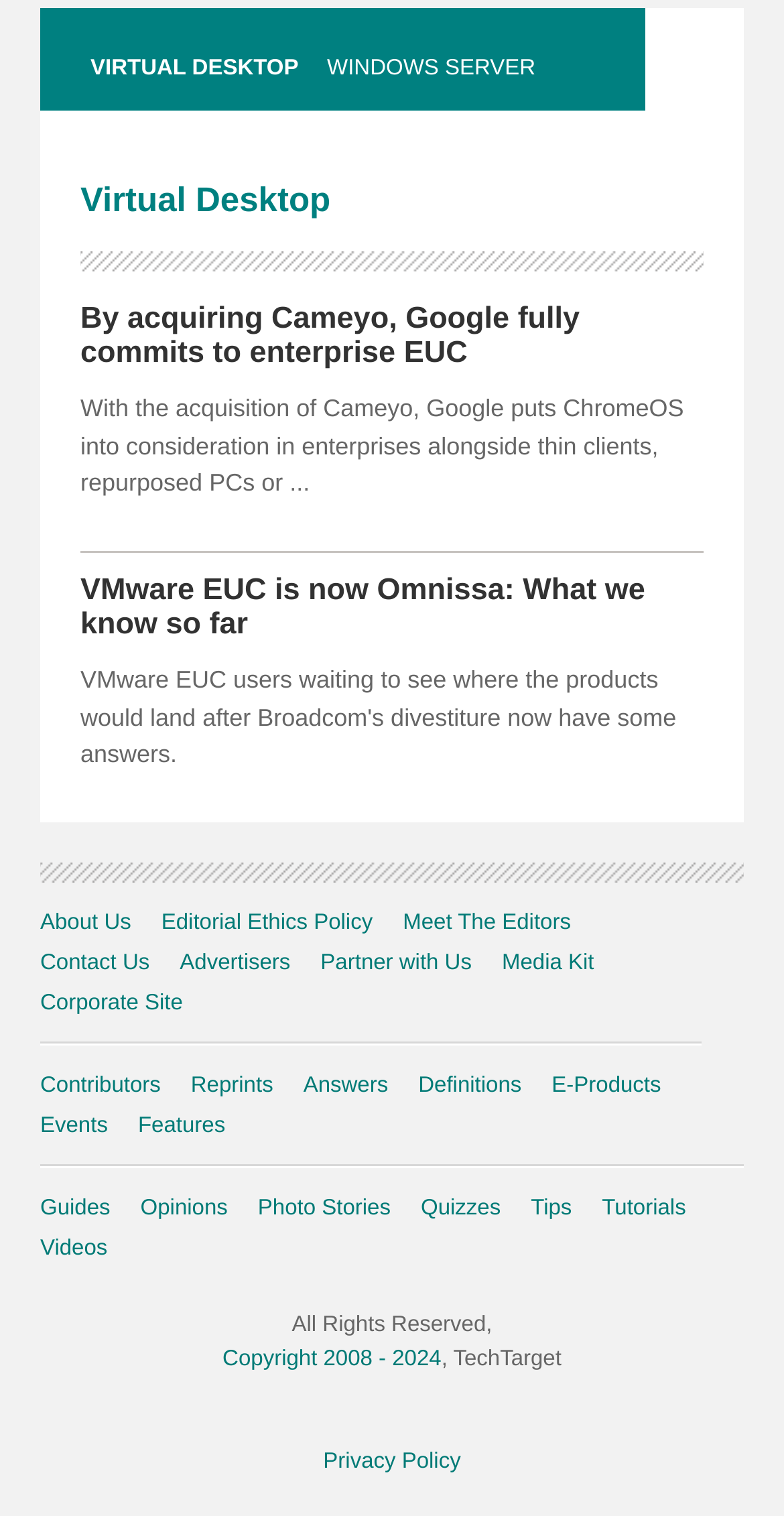Please answer the following question using a single word or phrase: 
How many links are there in the 'About Us' section?

9